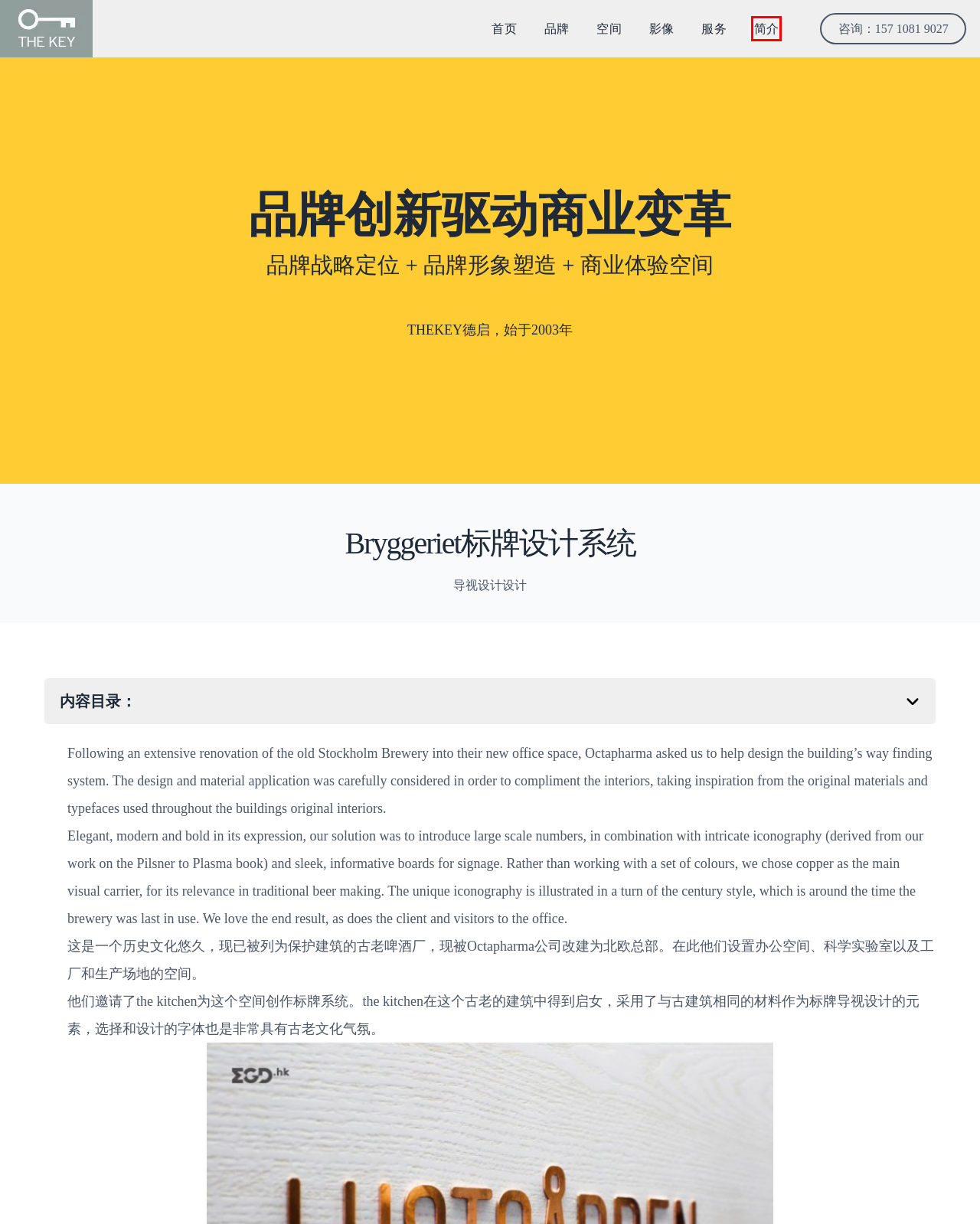Inspect the provided webpage screenshot, concentrating on the element within the red bounding box. Select the description that best represents the new webpage after you click the highlighted element. Here are the candidates:
A. 品牌全案设计策划 | 德启年度服务设计公司
B. 导视设计vi设计,标志logo,品牌设计策划公司案例
C. 深圳宣传片制作公司 | 企业宣传片拍摄服务
D. 在线咨询
E. 商业空间设计公司 | SI设计专家
F. 品牌
G. 深圳vis设计公司 | 企业形象设计
H. 深圳VI设计公司 - 德启企业形象设计策划公司

G